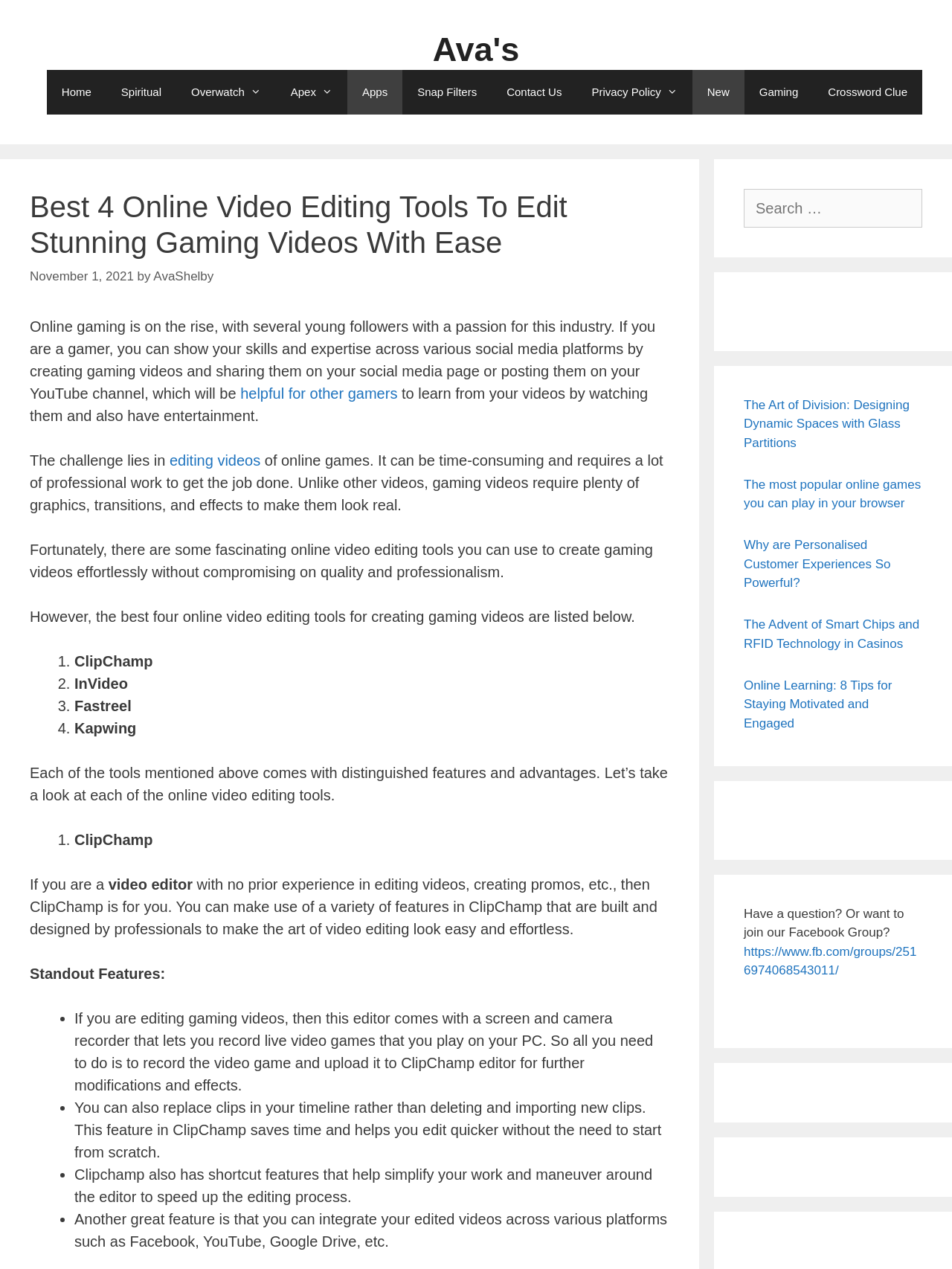Locate the bounding box coordinates of the UI element described by: "Snap Filters". Provide the coordinates as four float numbers between 0 and 1, formatted as [left, top, right, bottom].

[0.423, 0.055, 0.517, 0.09]